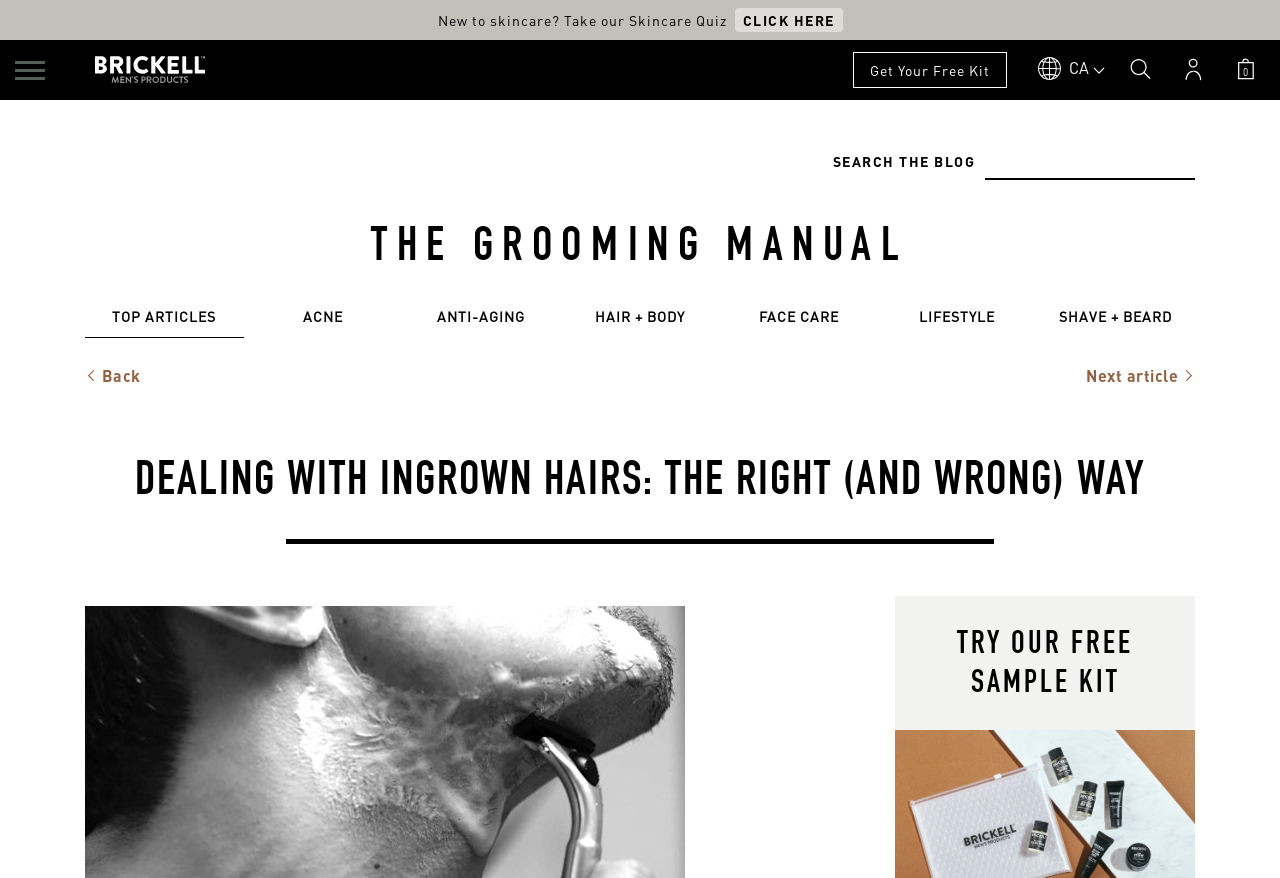Could you identify the text that serves as the heading for this webpage?

DEALING WITH INGROWN HAIRS: THE RIGHT (AND WRONG) WAY